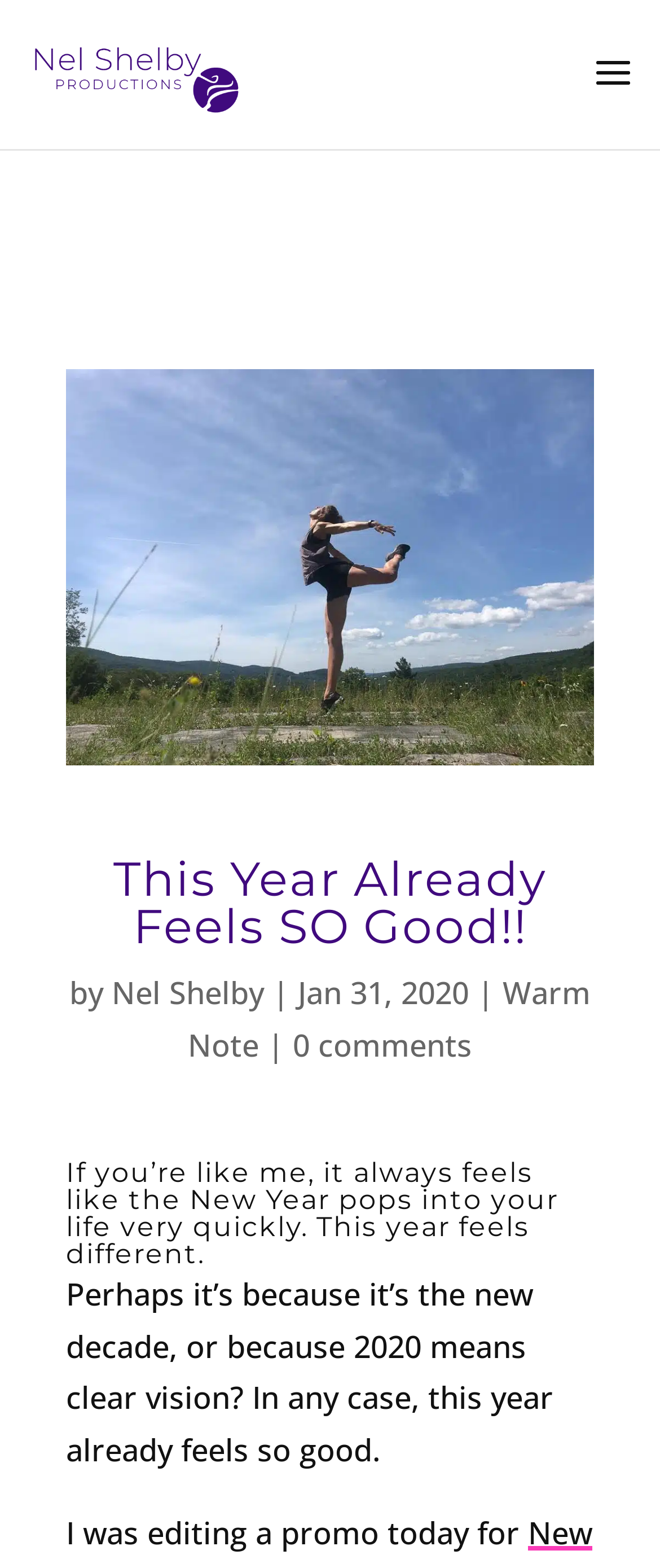What is the tone of the article?
Please provide a comprehensive answer based on the details in the screenshot.

The tone of the article is positive, as indicated by the use of phrases such as 'This Year Already Feels SO Good!!' and 'this year already feels so good', which convey a sense of optimism and enthusiasm.